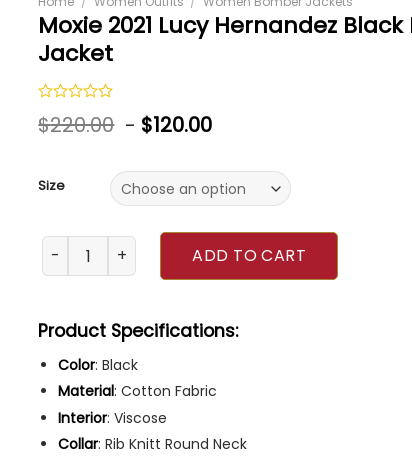Examine the image carefully and respond to the question with a detailed answer: 
What type of neck does the jacket have?

The caption provides the product specifications, which include the type of collar the jacket has, specifically a Rib Knitt Round Neck.